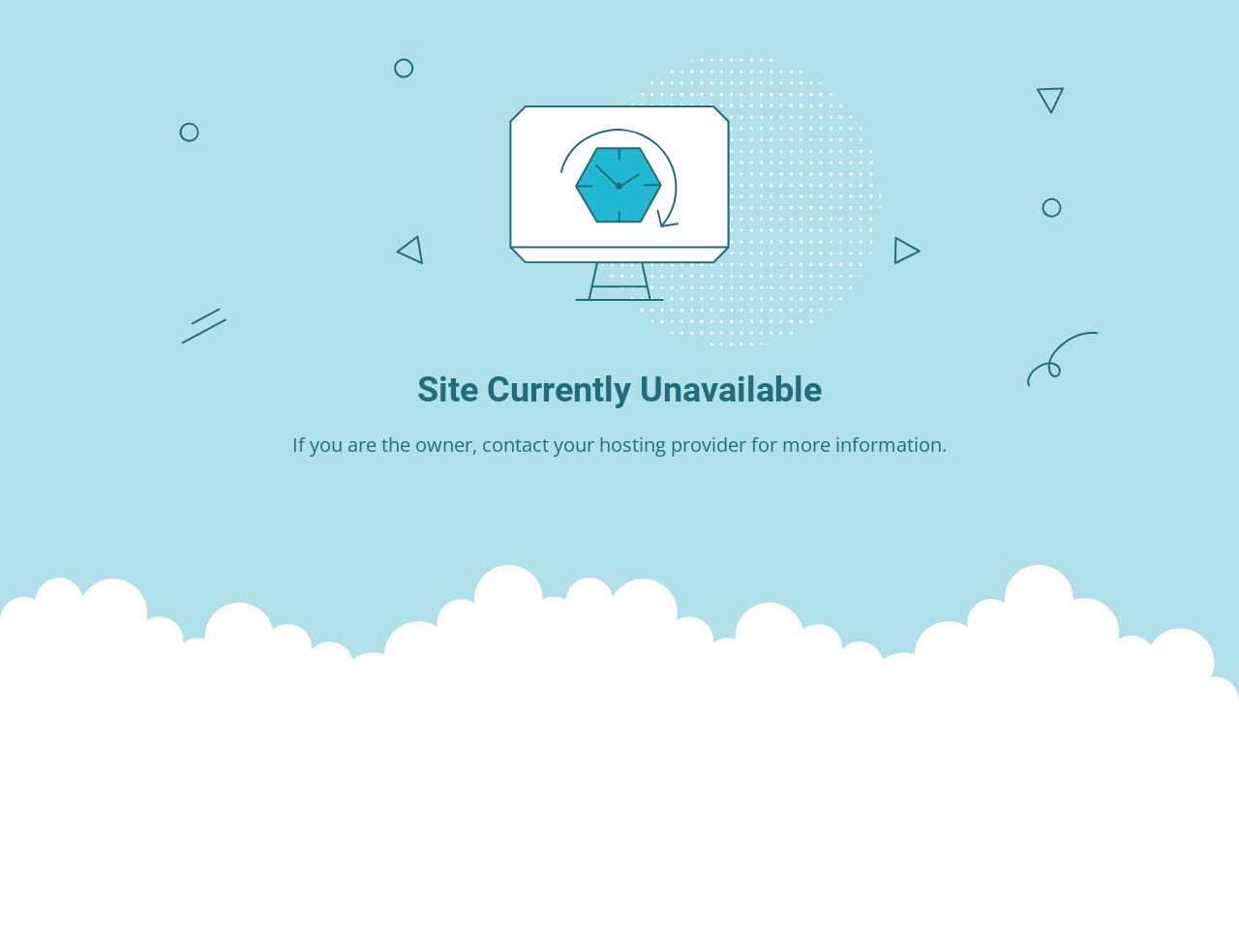Please provide the main heading of the webpage content.

Site Currently Unavailable